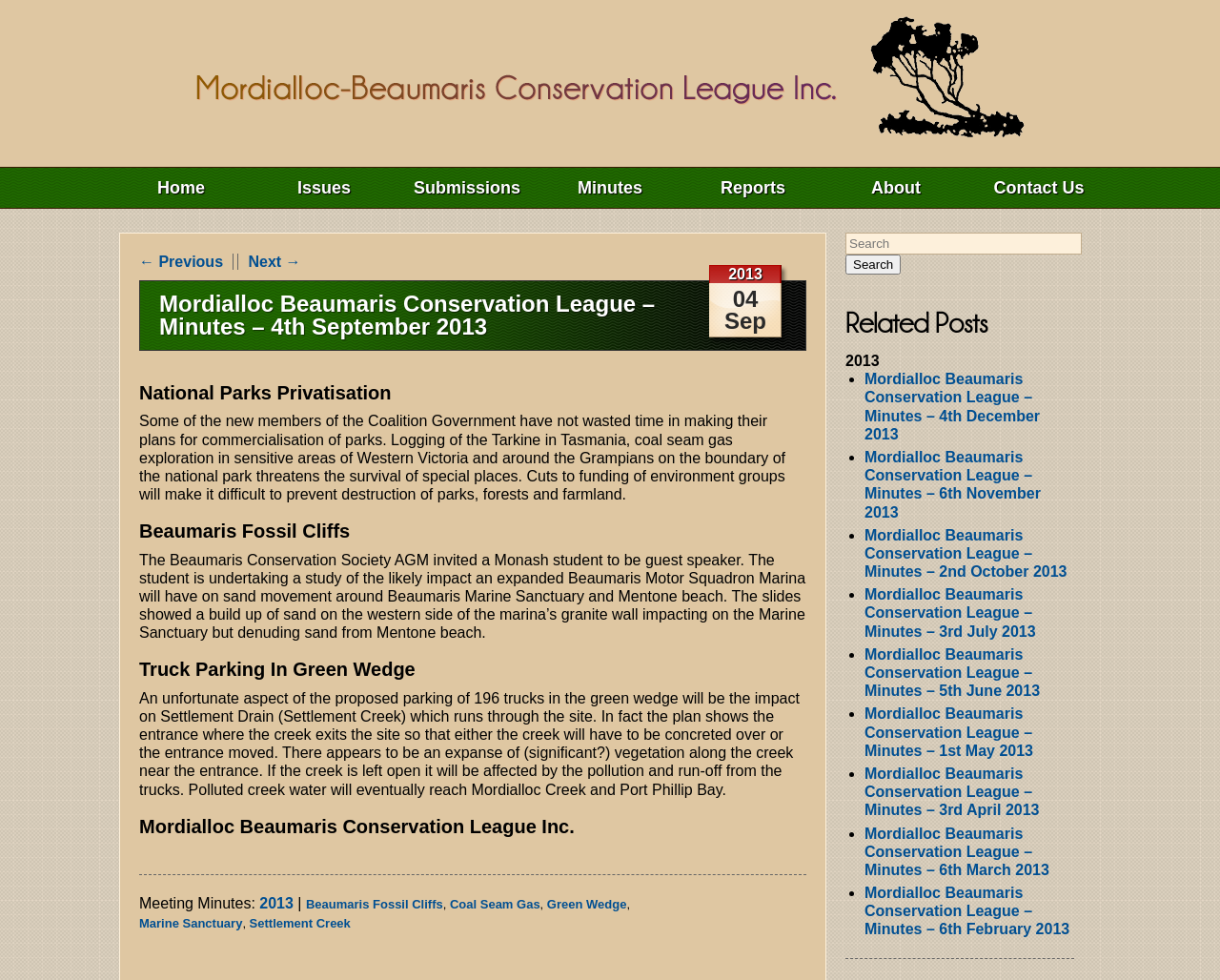Provide your answer in a single word or phrase: 
What is the date of the meeting minutes?

4th September 2013